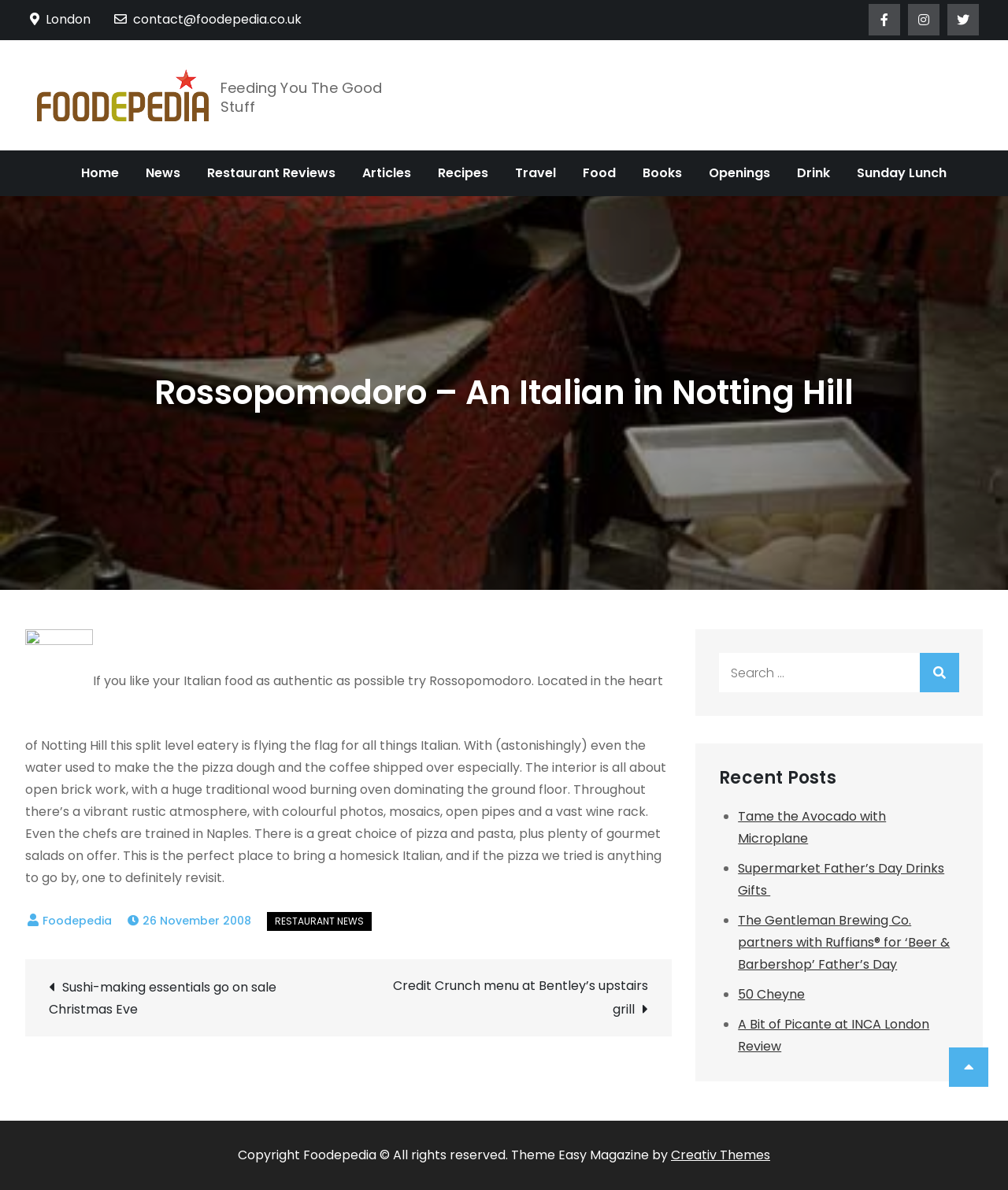Please provide a one-word or phrase answer to the question: 
What is the name of the website?

Foodepedia